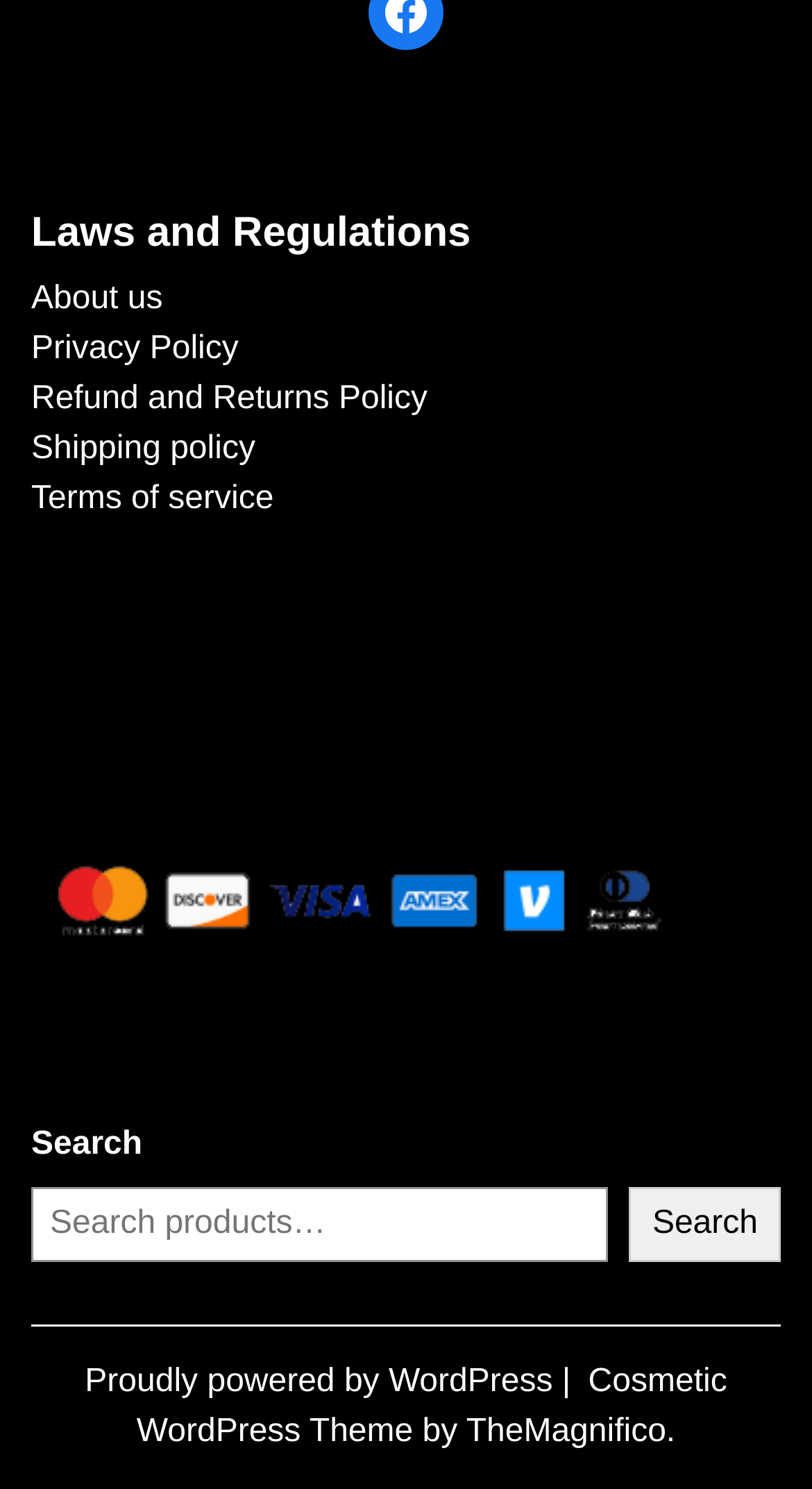Identify the coordinates of the bounding box for the element that must be clicked to accomplish the instruction: "View June 2023".

None